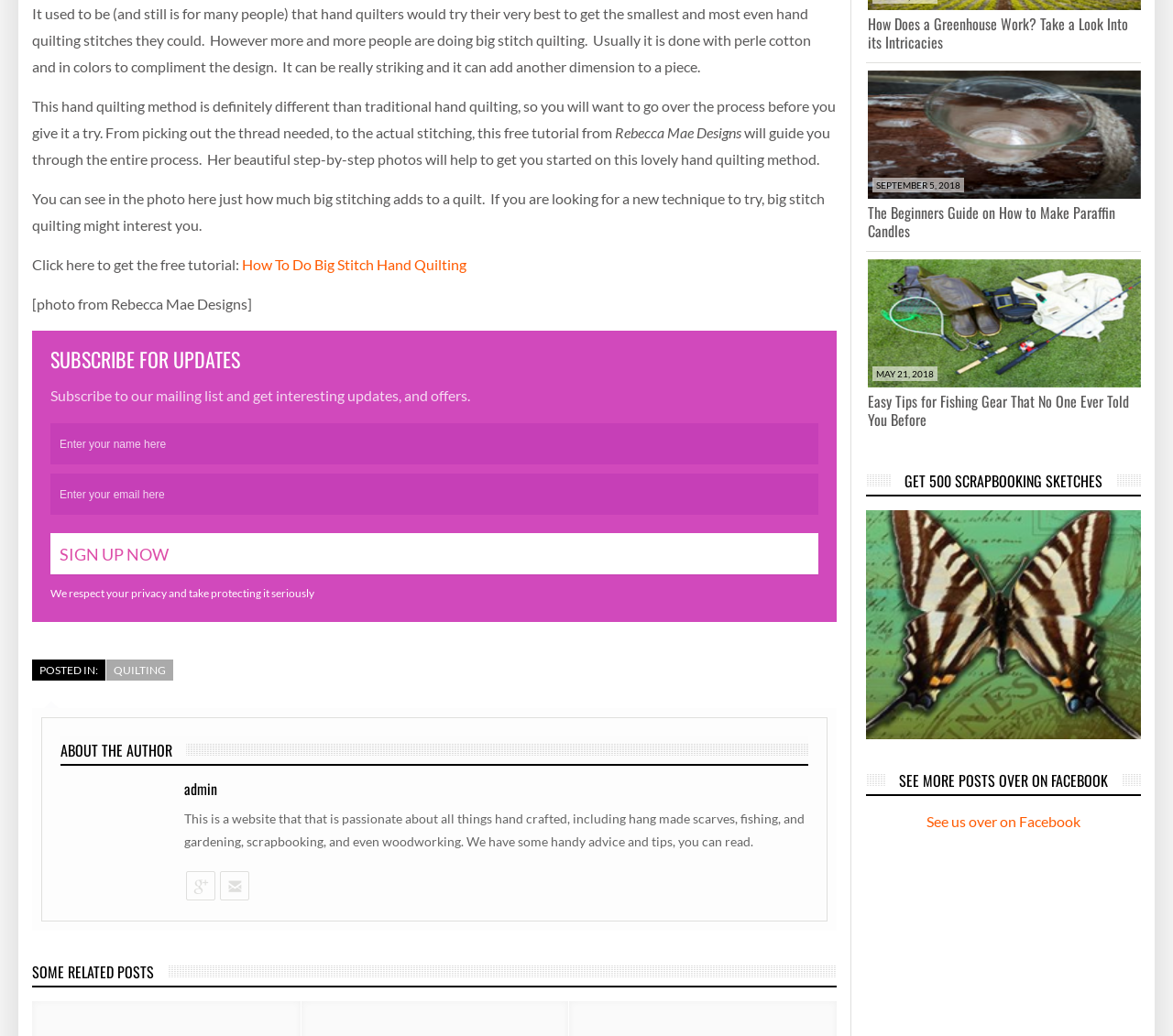Can you pinpoint the bounding box coordinates for the clickable element required for this instruction: "Enter your email address in the input field"? The coordinates should be four float numbers between 0 and 1, i.e., [left, top, right, bottom].

[0.043, 0.457, 0.698, 0.497]